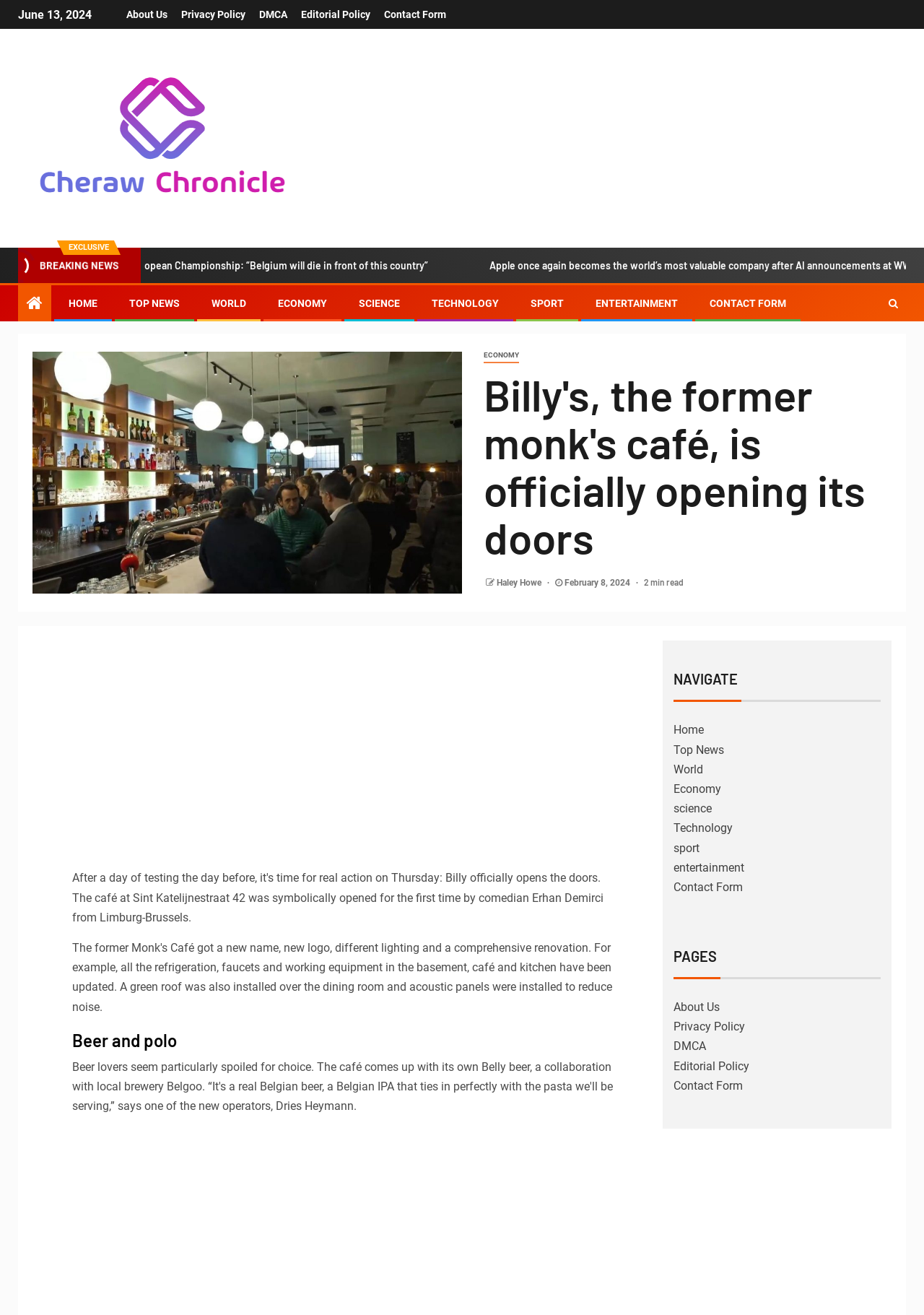Produce an elaborate caption capturing the essence of the webpage.

This webpage appears to be a news article page. At the top, there is a title "Billy's, the former monk's café, is officially opening its doors" and a date "June 13, 2024". Below the title, there are several links to different sections of the website, including "About Us", "Privacy Policy", "DMCA", "Editorial Policy", and "Contact Form". 

To the right of the title, there is a link to "Cheraw Chronicle" with an accompanying image. Below this, there are two highlighted texts, "EXCLUSIVE" and "BREAKING NEWS". 

The main content of the page is divided into two sections. On the left, there is a list of links to different news categories, including "HOME", "TOP NEWS", "WORLD", "ECONOMY", "SCIENCE", "TECHNOLOGY", "SPORT", and "ENTERTAINMENT". 

On the right, there is an image with a caption "Billy's, the former monk's café, is officially opening its doors". Below the image, there is a heading with the same title, followed by a link to "ECONOMY" and a text "February 8, 2024". There is also a text "2 min read" indicating the estimated time to read the article. 

Further down, there is an iframe containing an advertisement. Below the advertisement, there is a heading "Beer and polo". 

At the bottom of the page, there is a complementary section with a heading "NAVIGATE". This section contains links to different pages, including "Home", "Top News", "World", "Economy", "Science", "Technology", "Sport", and "Entertainment". There is also a section with links to "PAGES", including "About Us", "Privacy Policy", "DMCA", "Editorial Policy", and "Contact Form".